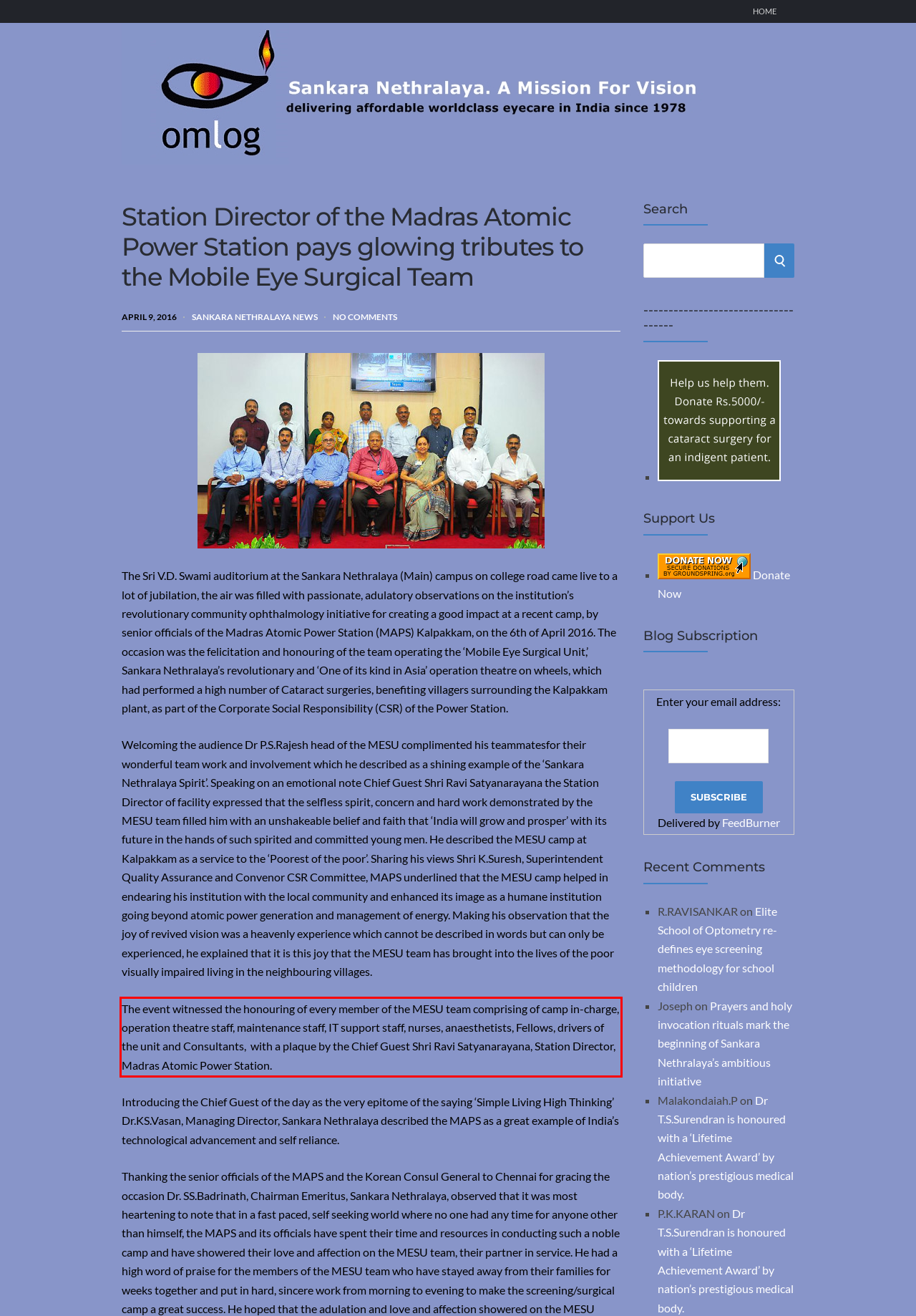You are given a screenshot of a webpage with a UI element highlighted by a red bounding box. Please perform OCR on the text content within this red bounding box.

The event witnessed the honouring of every member of the MESU team comprising of camp in-charge, operation theatre staff, maintenance staff, IT support staff, nurses, anaesthetists, Fellows, drivers of the unit and Consultants, with a plaque by the Chief Guest Shri Ravi Satyanarayana, Station Director, Madras Atomic Power Station.